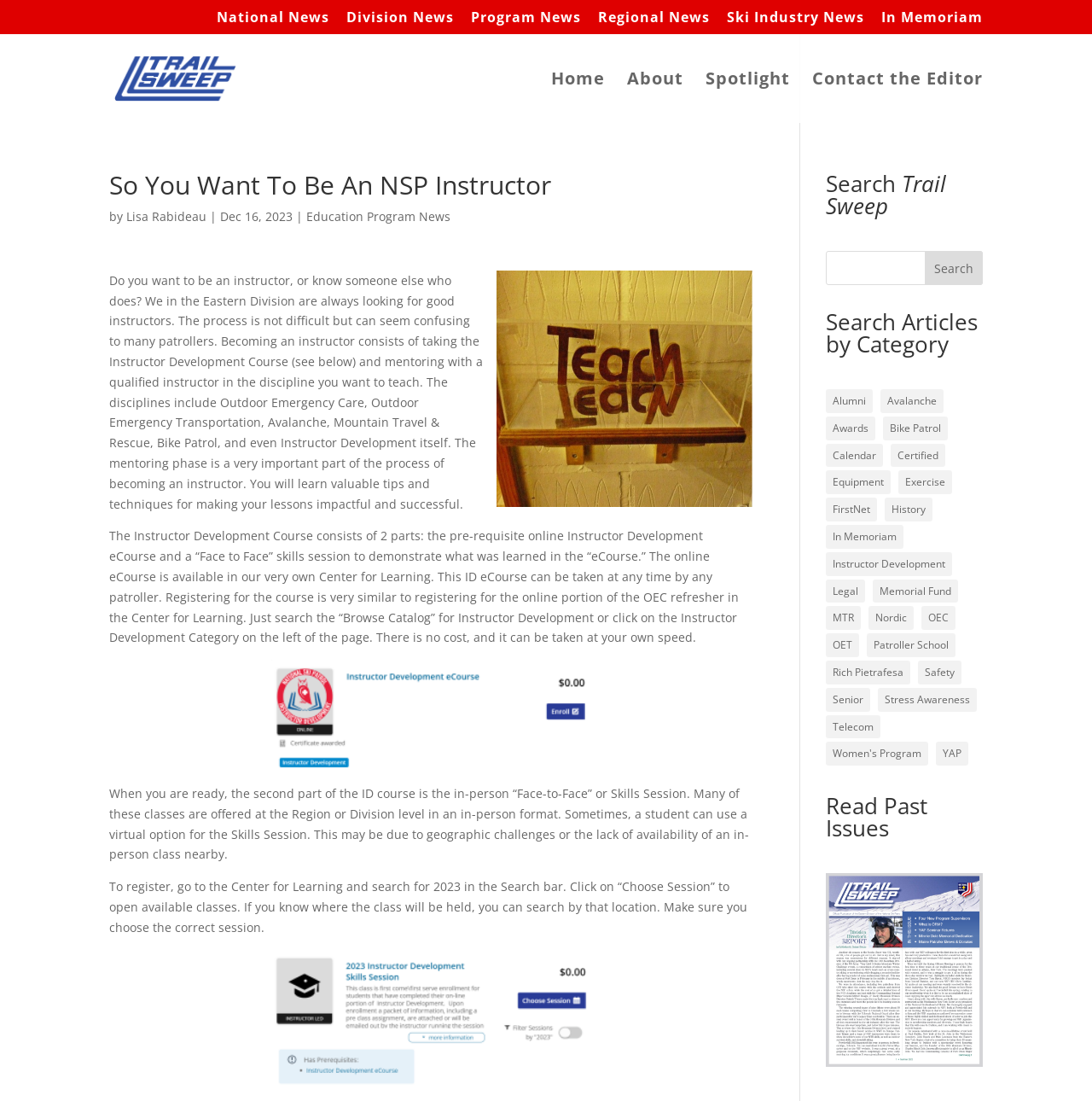Please identify the bounding box coordinates of the area that needs to be clicked to fulfill the following instruction: "View Trail Sweep Printed PDF Edition."

[0.756, 0.958, 0.9, 0.972]